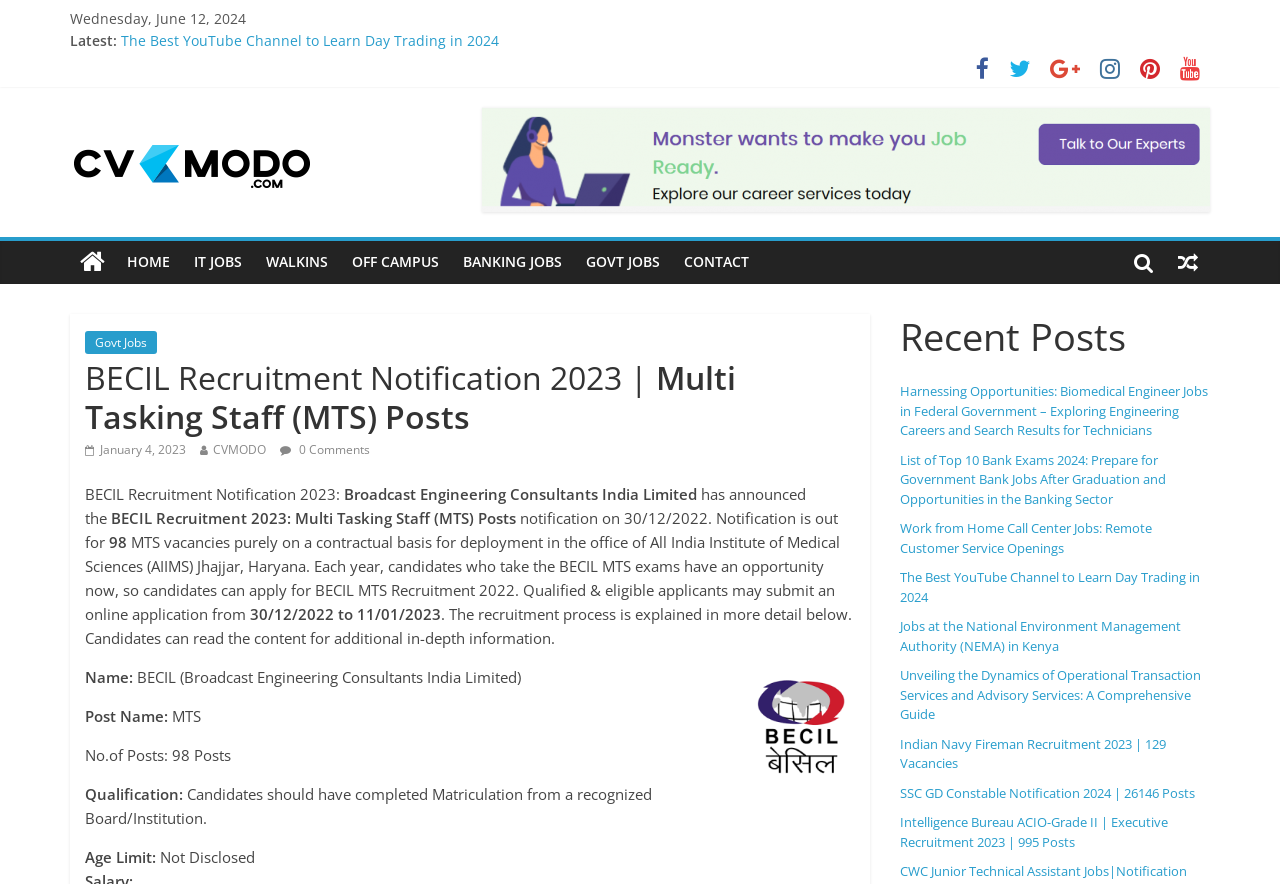Determine the bounding box coordinates for the area that needs to be clicked to fulfill this task: "Check the 'Recent Posts' section". The coordinates must be given as four float numbers between 0 and 1, i.e., [left, top, right, bottom].

[0.703, 0.355, 0.945, 0.427]